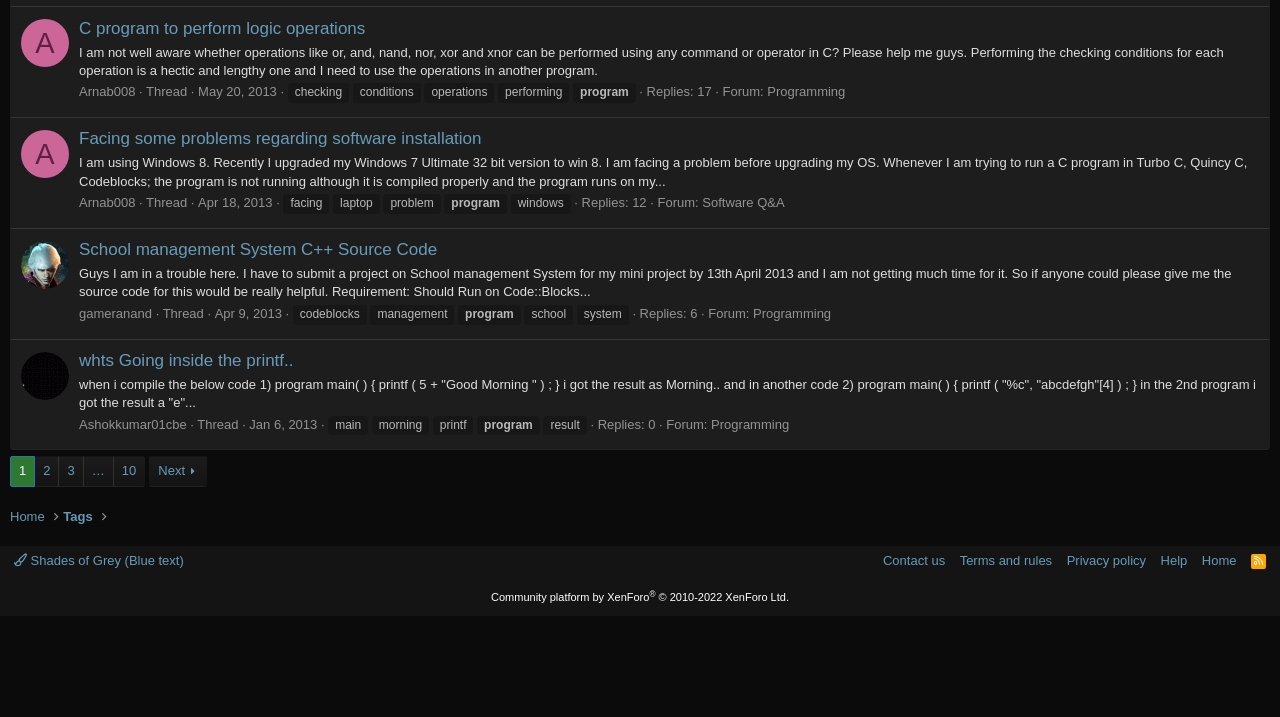Pinpoint the bounding box coordinates of the area that must be clicked to complete this instruction: "View the 'School management System C++ Source Code' thread".

[0.062, 0.335, 0.342, 0.361]